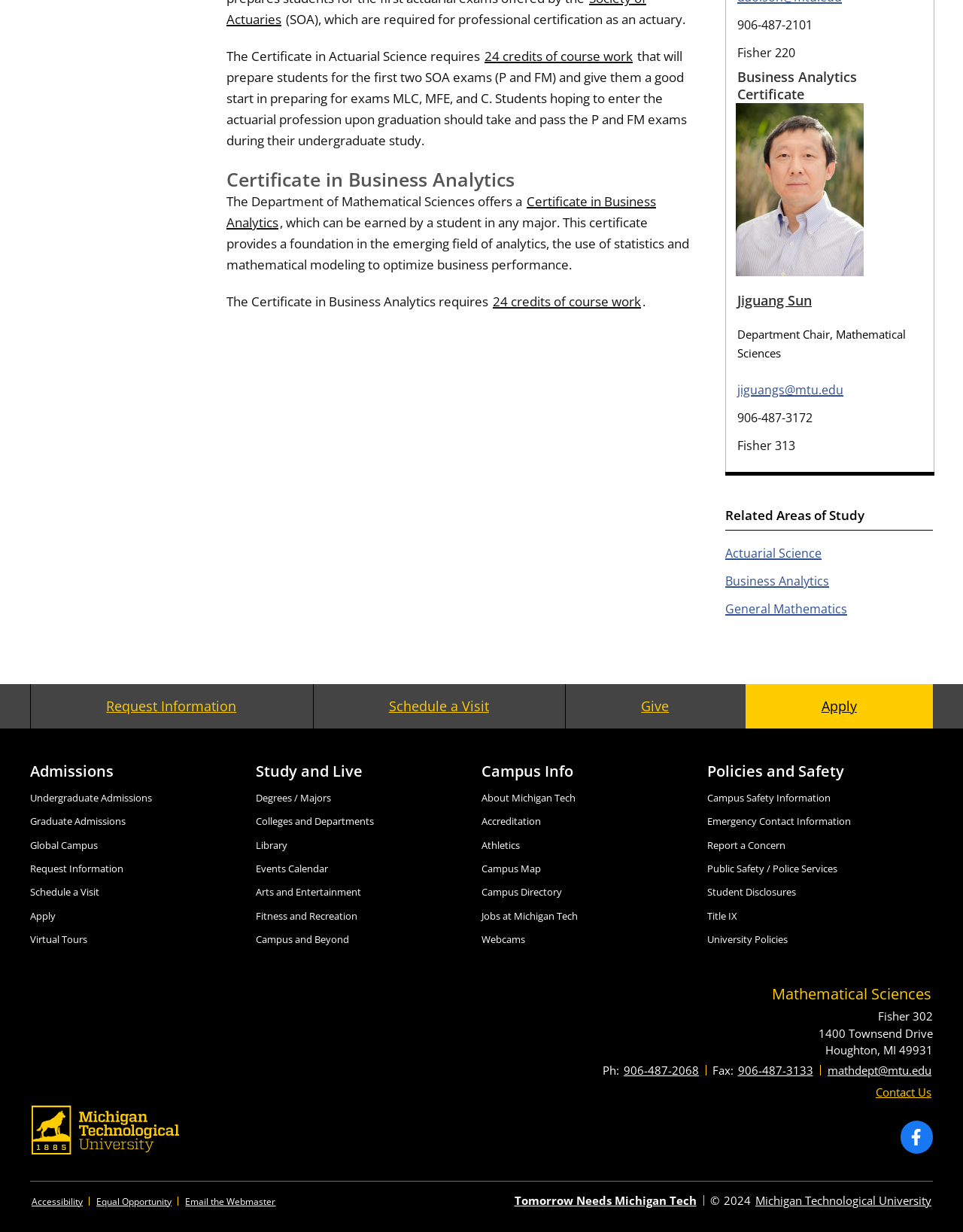Examine the image and give a thorough answer to the following question:
What is the name of the university mentioned on the webpage?

I found the link 'Michigan Technological University' at the bottom of the webpage, which indicates the name of the university.